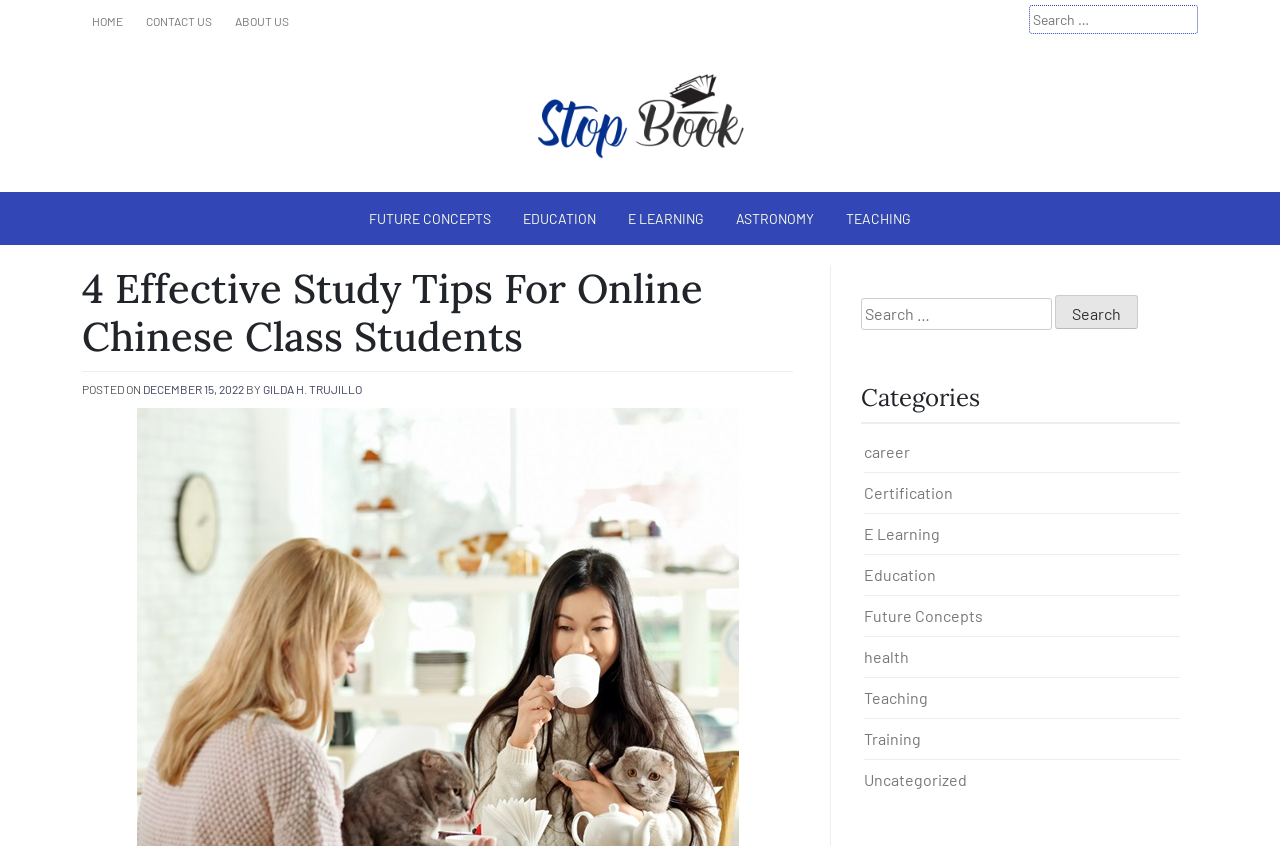What is the date of the current article?
Kindly answer the question with as much detail as you can.

The date of the current article can be found in the main content area of the webpage, where it says 'POSTED ON DECEMBER 15, 2022' below the title of the article.